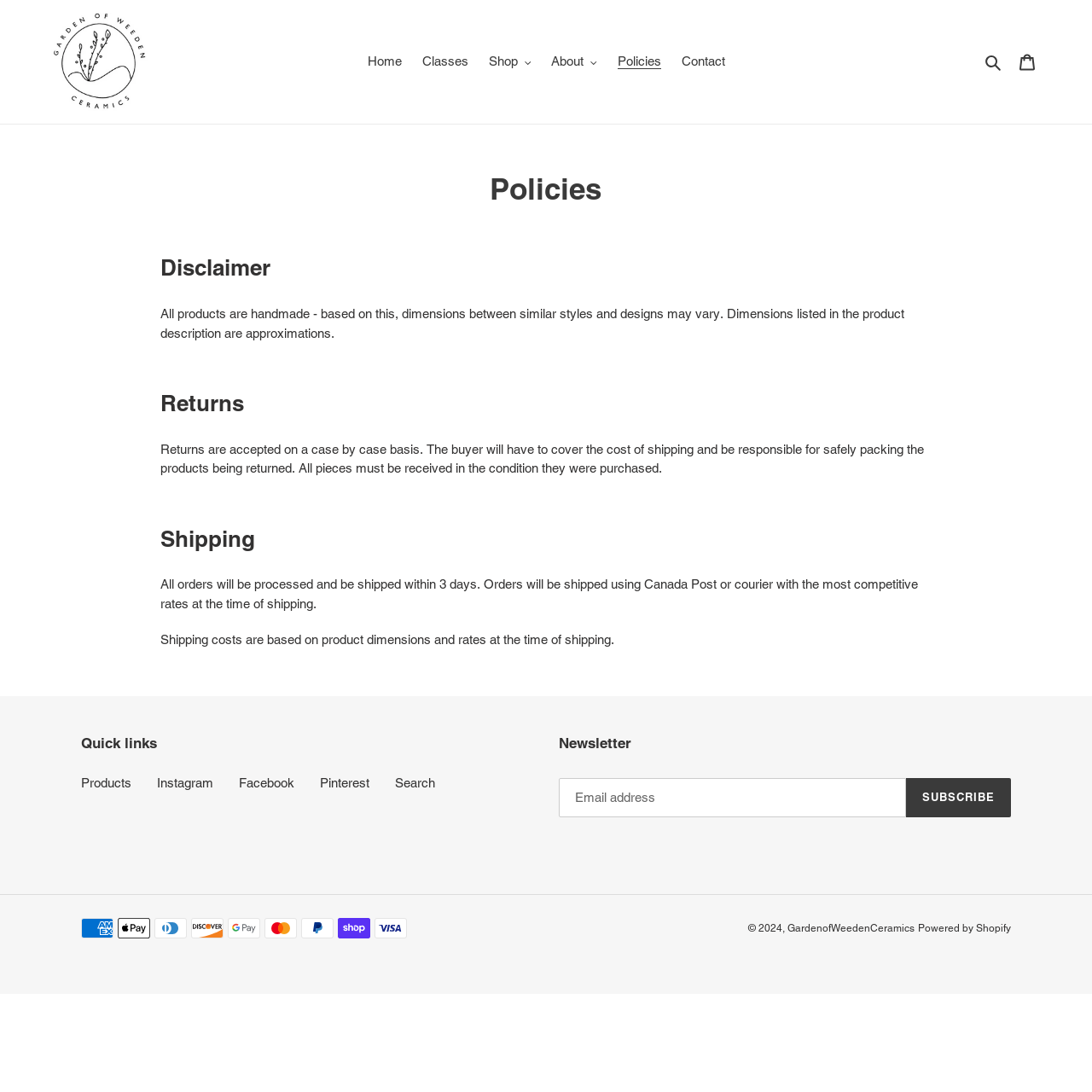Determine the bounding box coordinates of the clickable element to achieve the following action: 'Go to the 'About' page'. Provide the coordinates as four float values between 0 and 1, formatted as [left, top, right, bottom].

[0.497, 0.046, 0.554, 0.068]